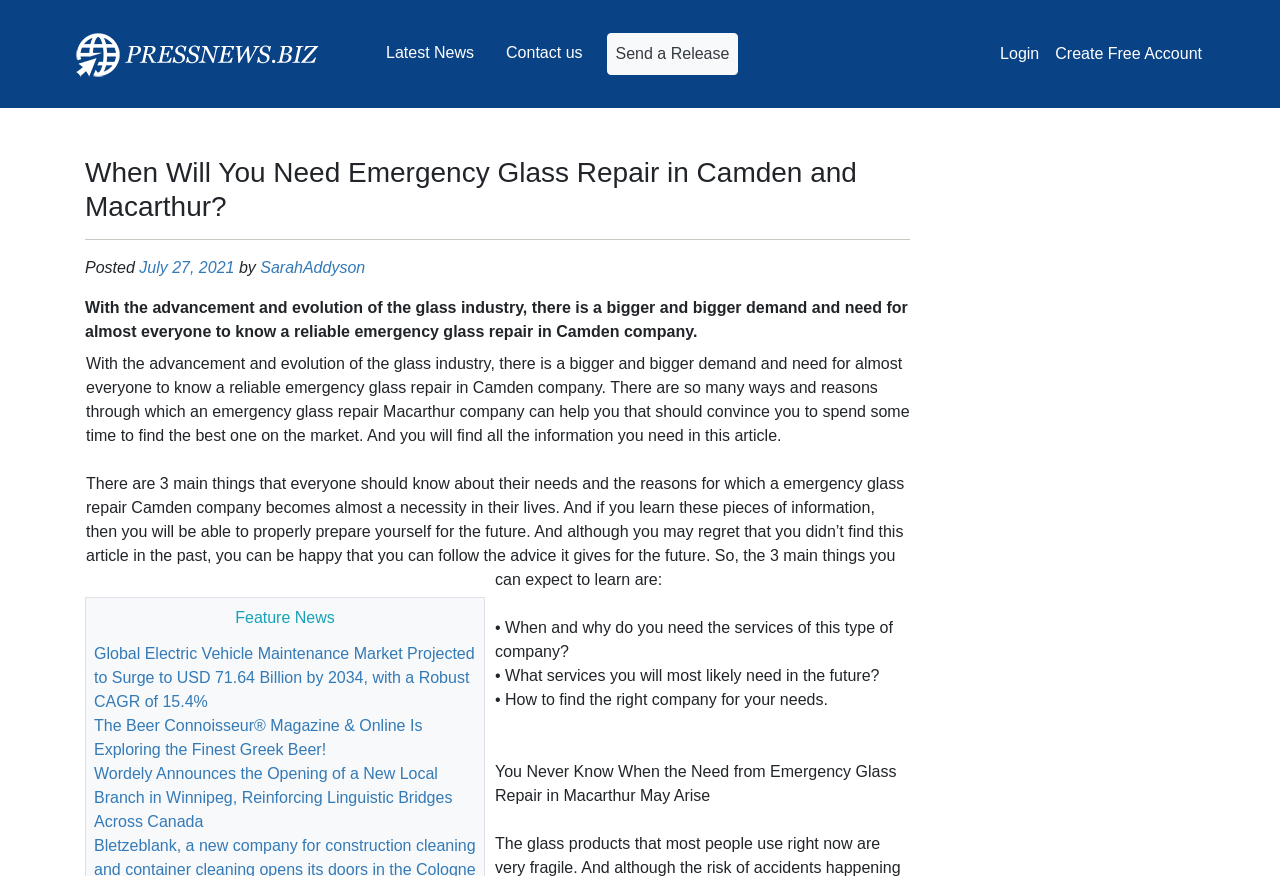Pinpoint the bounding box coordinates of the element you need to click to execute the following instruction: "Read the latest news". The bounding box should be represented by four float numbers between 0 and 1, in the format [left, top, right, bottom].

[0.295, 0.038, 0.377, 0.083]